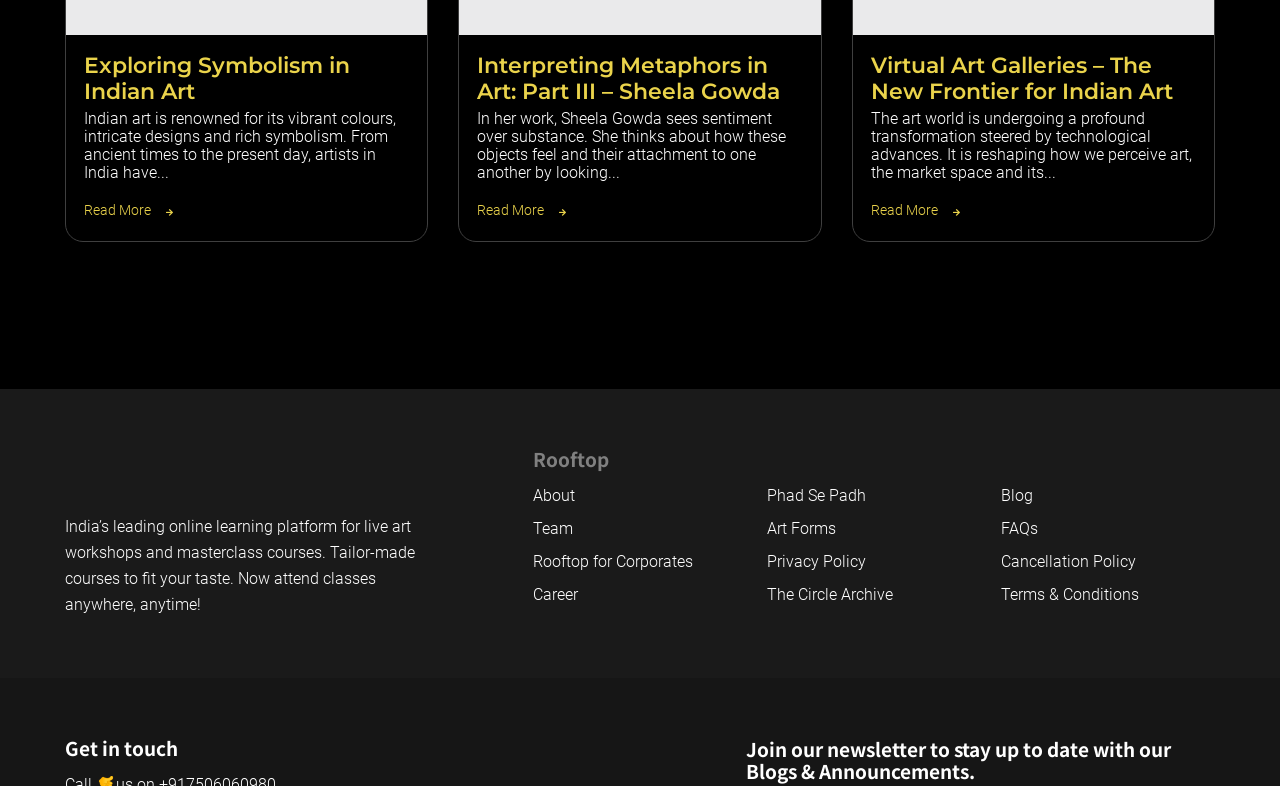How many links are there in the footer section?
Use the image to answer the question with a single word or phrase.

12